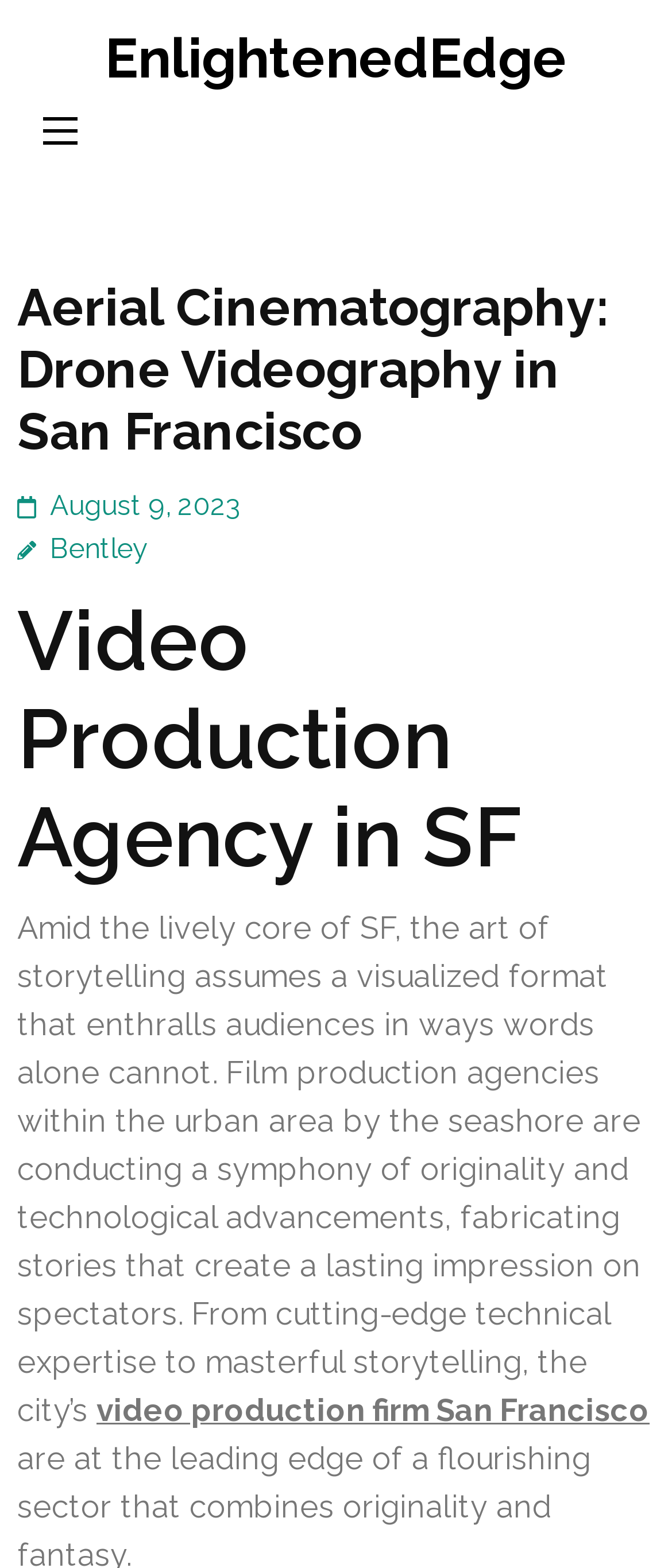Using the description: "video production firm San Francisco", identify the bounding box of the corresponding UI element in the screenshot.

[0.144, 0.888, 0.967, 0.911]